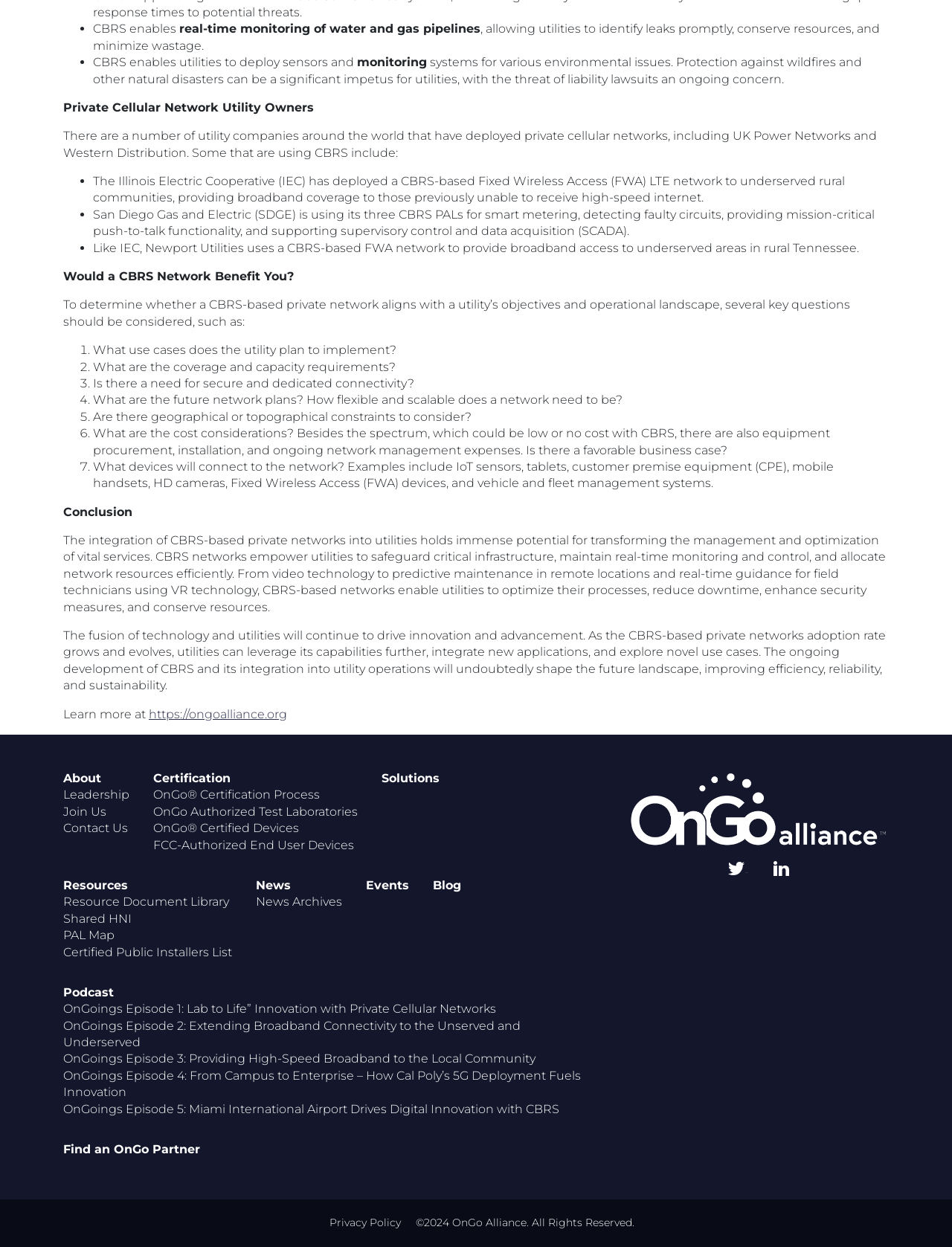Respond with a single word or phrase to the following question:
What is the benefit of CBRS-based networks?

Optimizing processes, reducing downtime